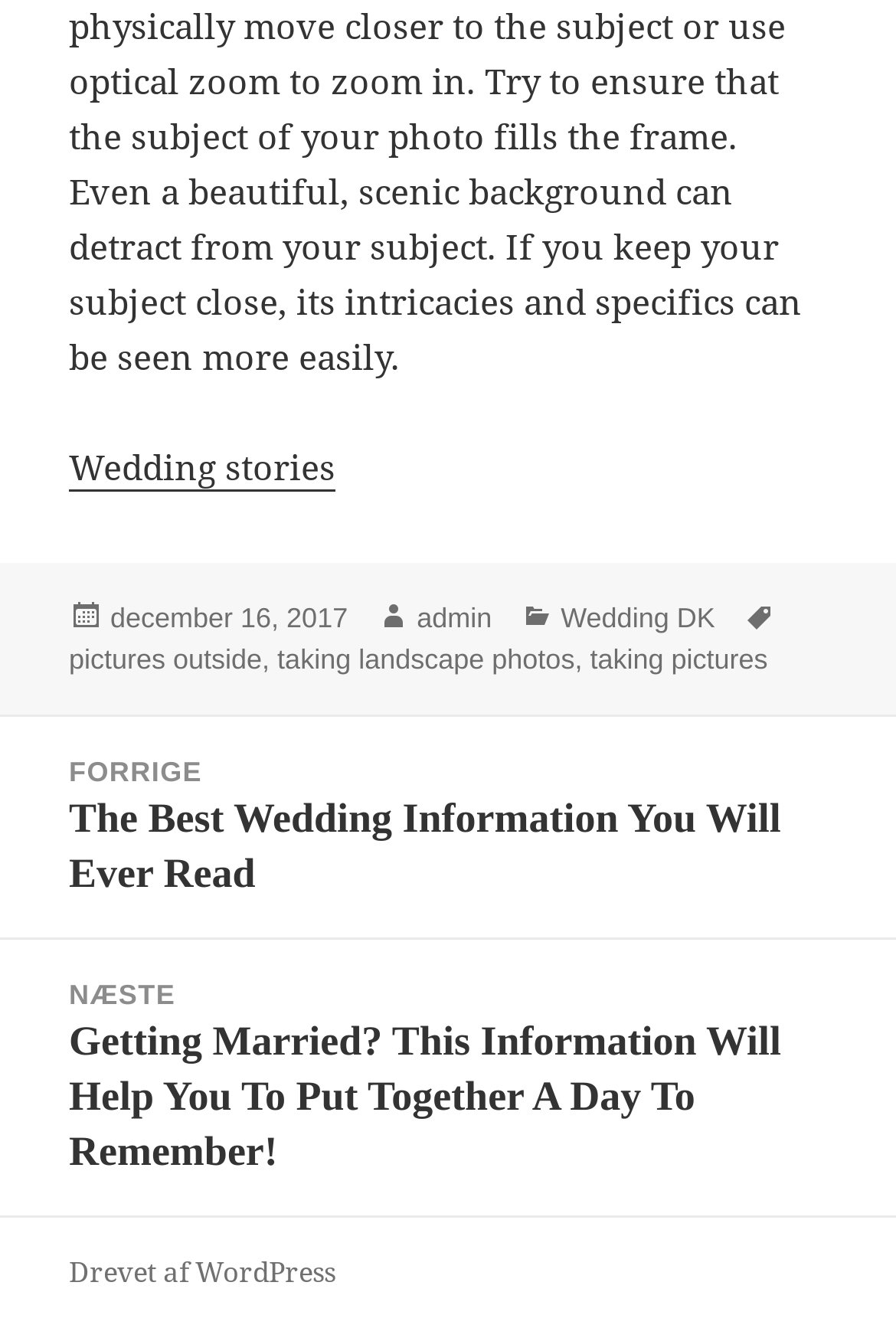Determine the bounding box coordinates for the HTML element mentioned in the following description: "admin". The coordinates should be a list of four floats ranging from 0 to 1, represented as [left, top, right, bottom].

[0.465, 0.453, 0.549, 0.479]